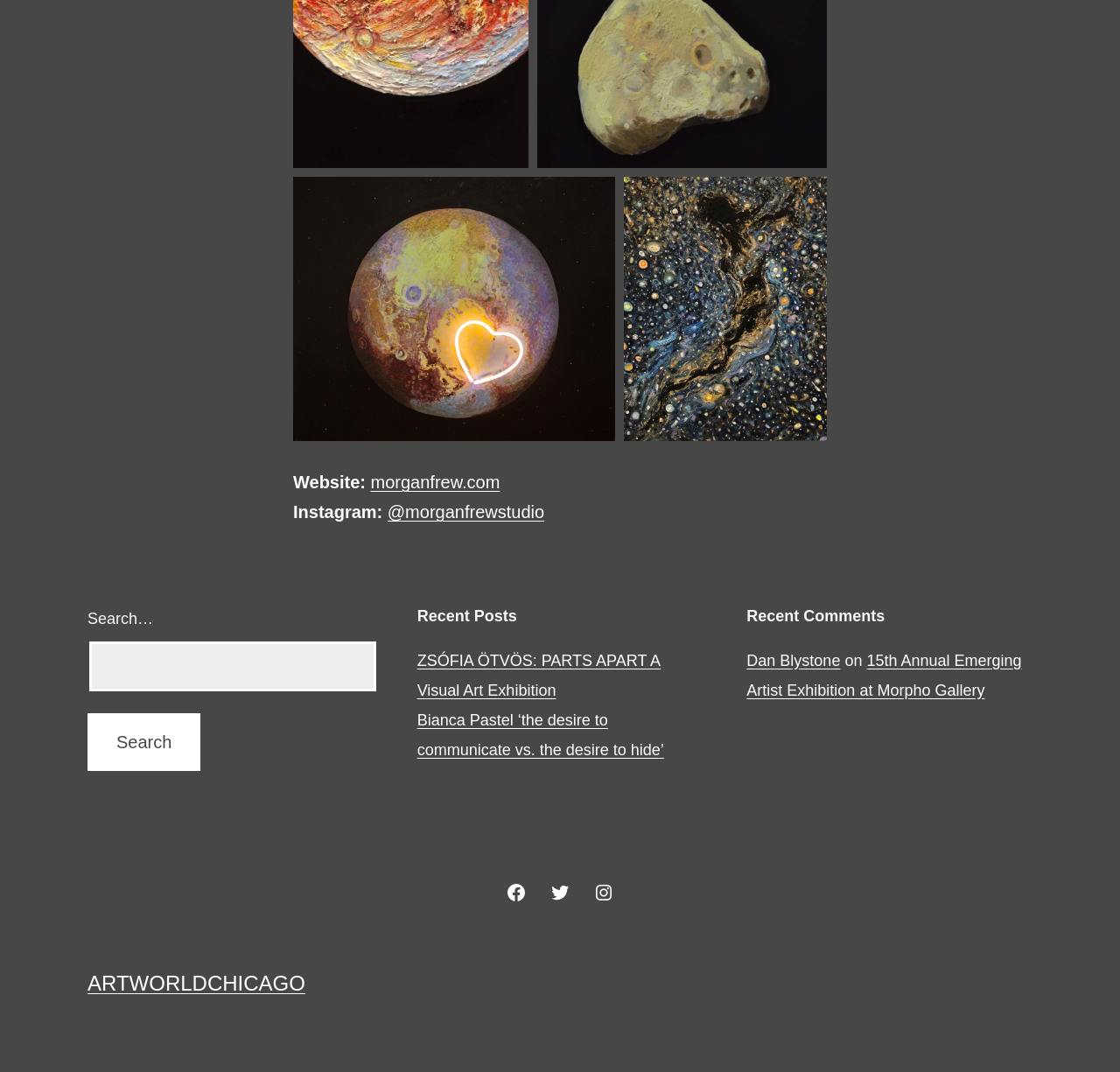Using a single word or phrase, answer the following question: 
How many social media links are present in the secondary menu?

3